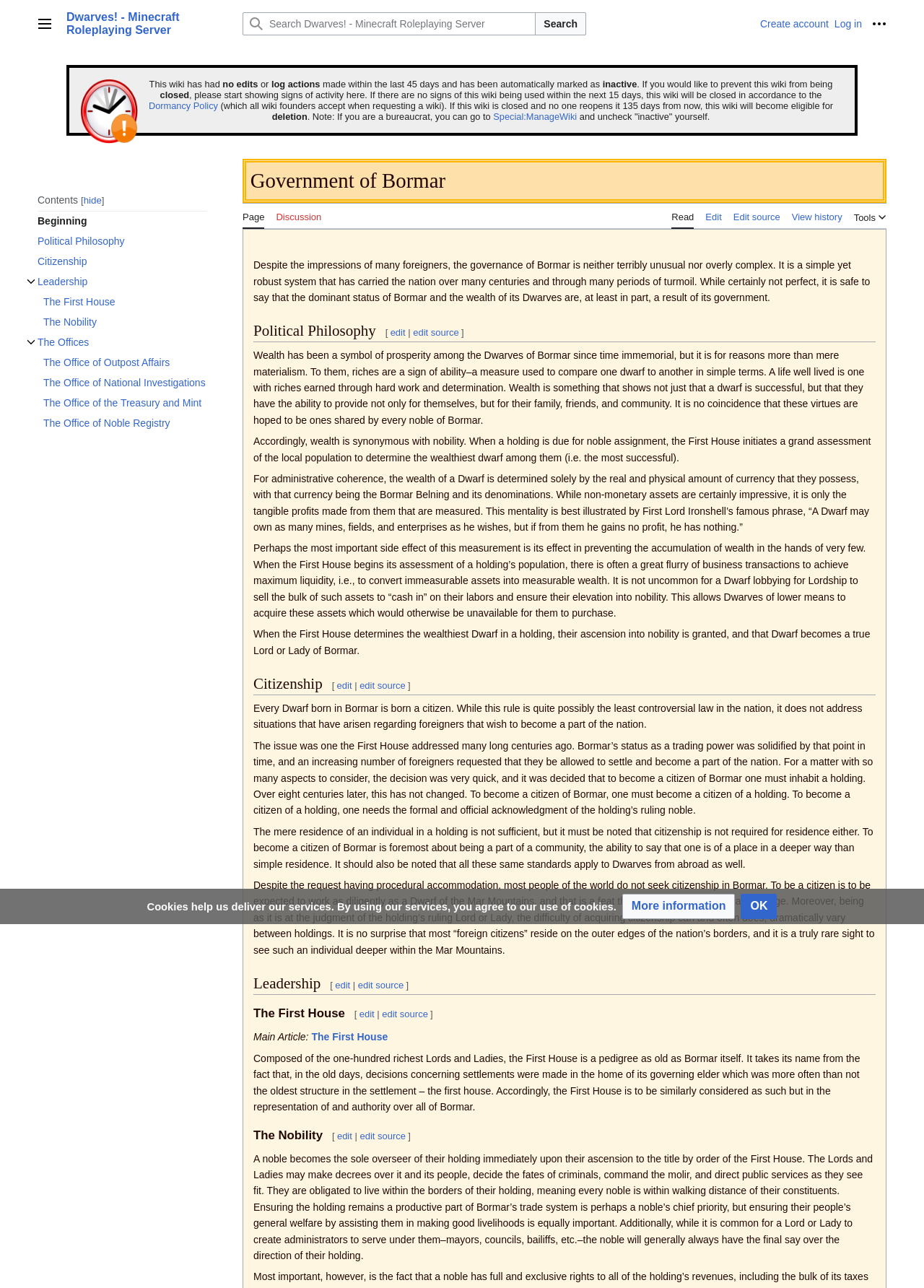Refer to the image and provide an in-depth answer to the question: 
What is the purpose of the First House?

The purpose of the First House can be found in the text of the webpage, which states that 'decisions concerning settlements were made in the home of its governing elder which was more often than not the oldest structure in the settlement – the first house'. This implies that the First House is responsible for making decisions concerning settlements.